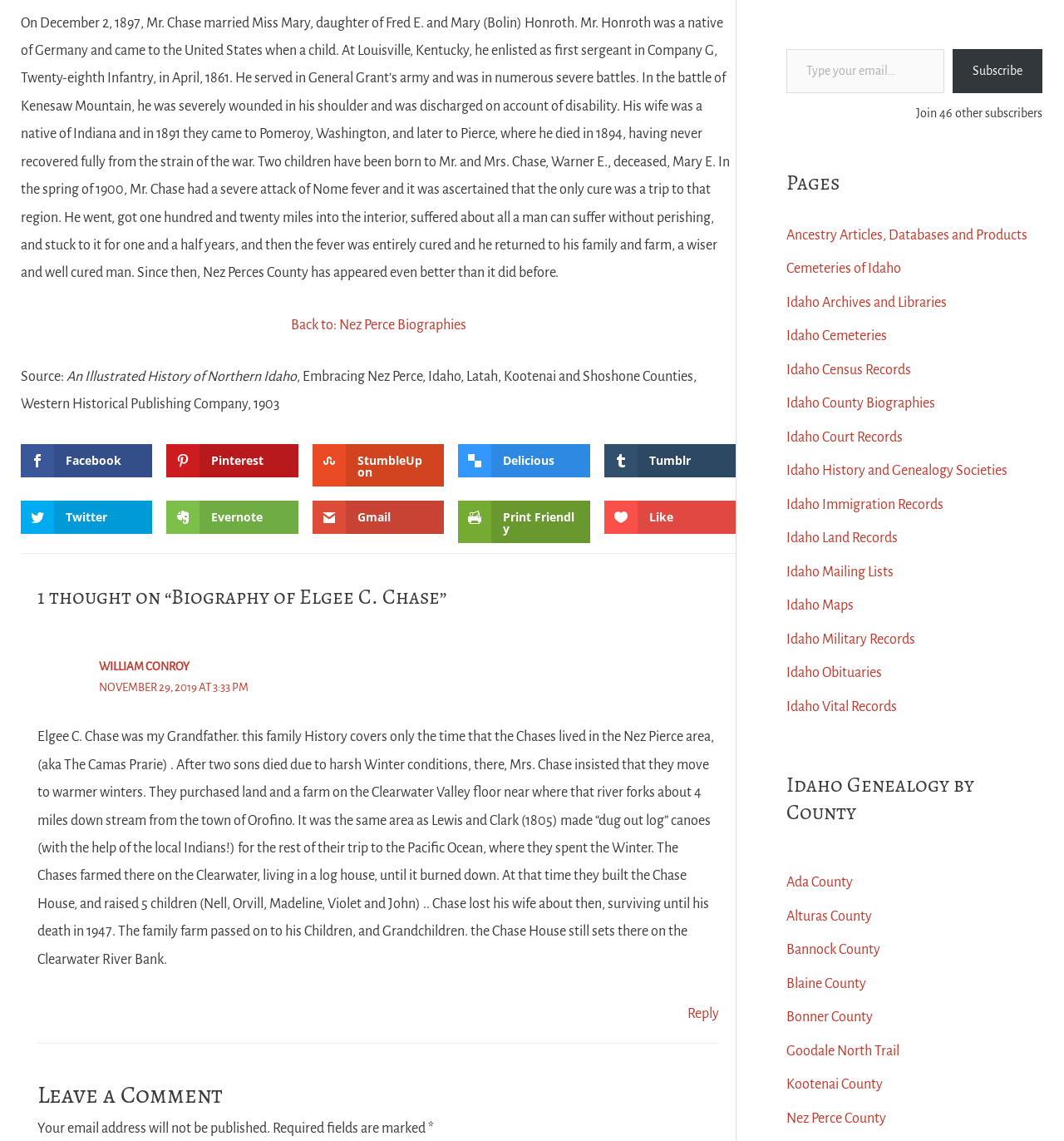Where did Mr. Honroth come from?
Based on the visual details in the image, please answer the question thoroughly.

According to the biography of Elgee C. Chase, Mr. Honroth, the father of Mary, was a native of Germany and came to the United States when he was a child.